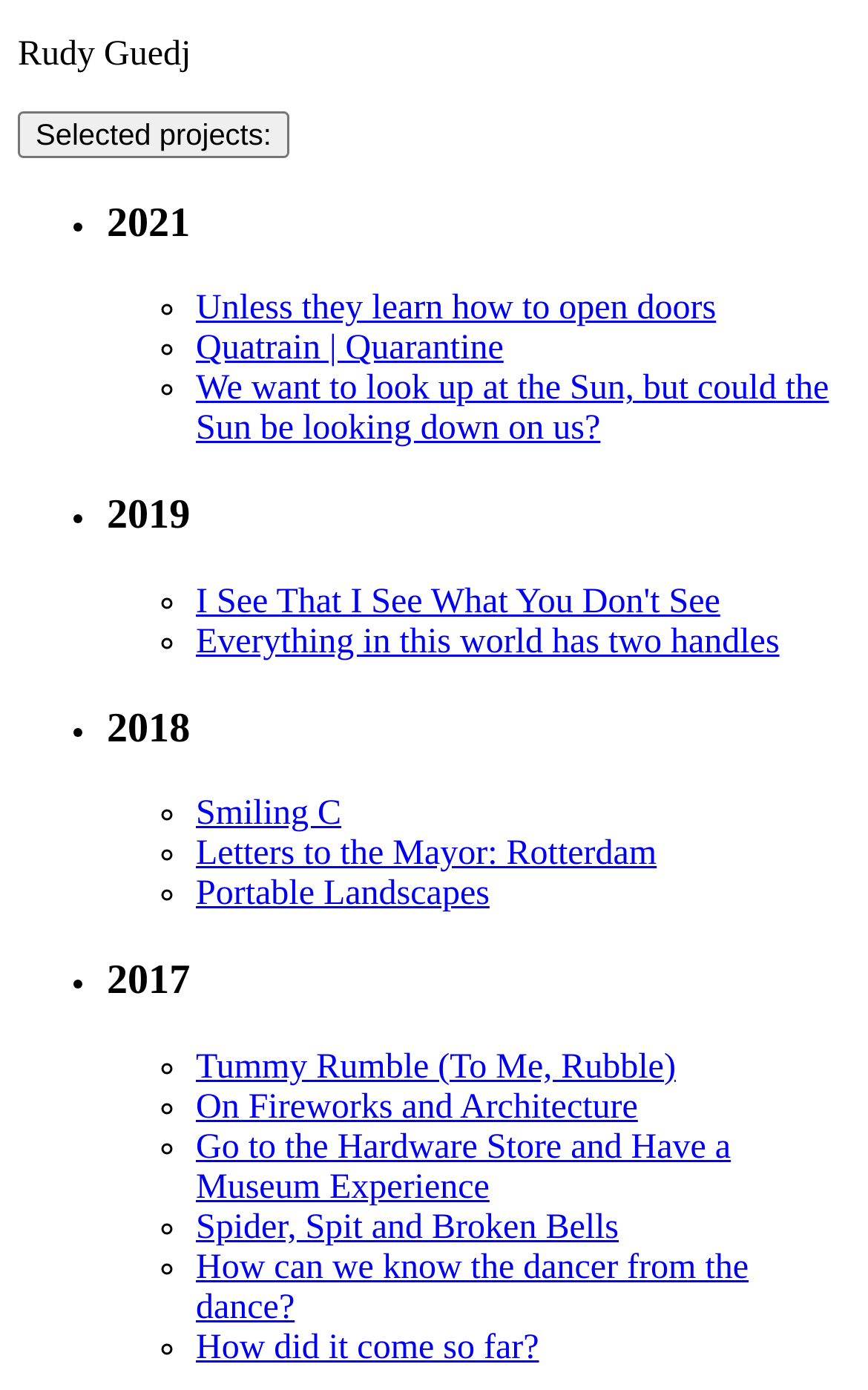In which year was the project 'Portable Landscapes' created?
Respond with a short answer, either a single word or a phrase, based on the image.

2018